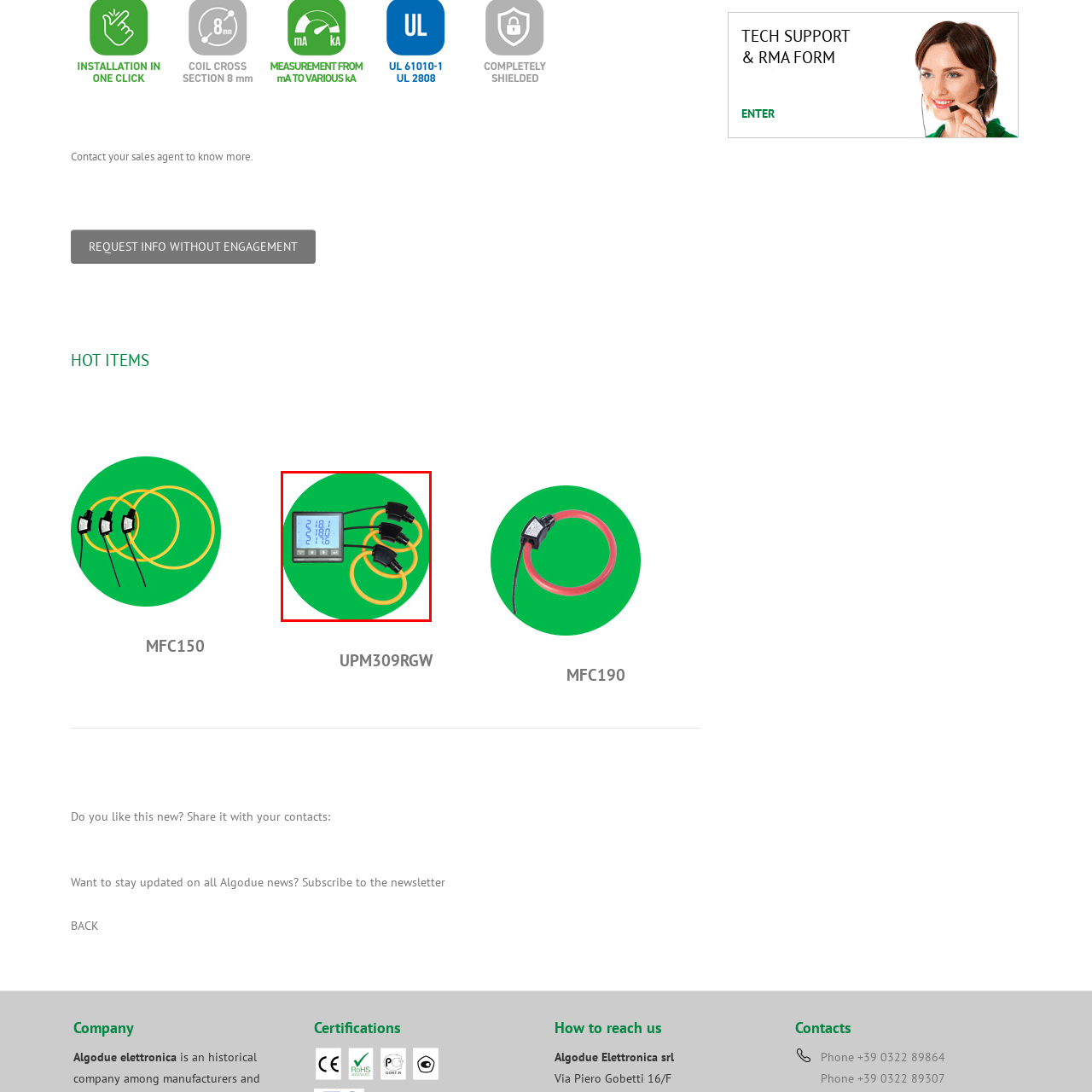What is the color of the background?
Focus on the area marked by the red bounding box and respond to the question with as much detail as possible.

The caption describes the background of the image as vibrant green, which enhances the visibility of the device and its readings, making them stand out prominently.